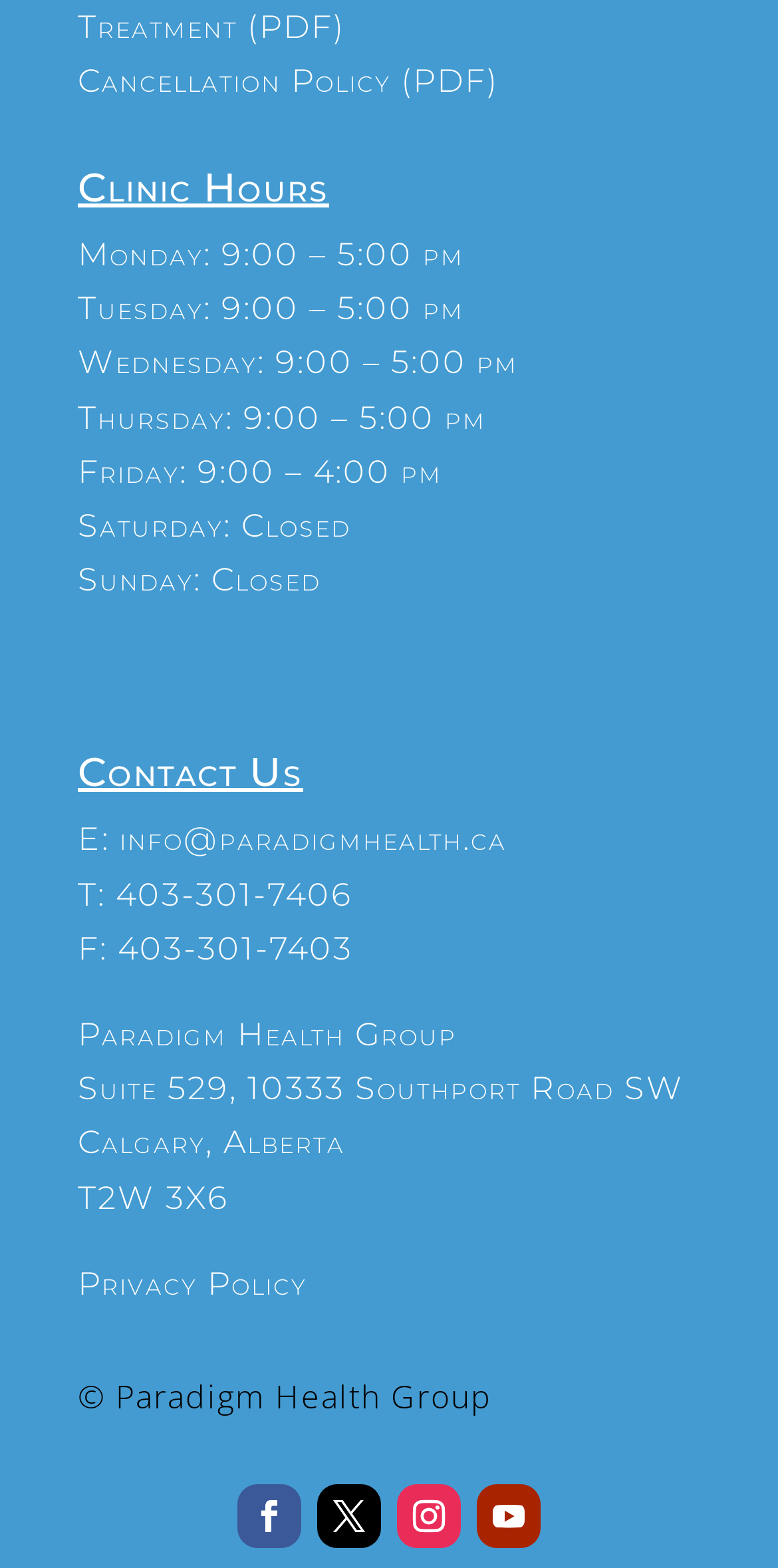Determine the bounding box coordinates of the clickable region to follow the instruction: "visit the Birthday page".

None